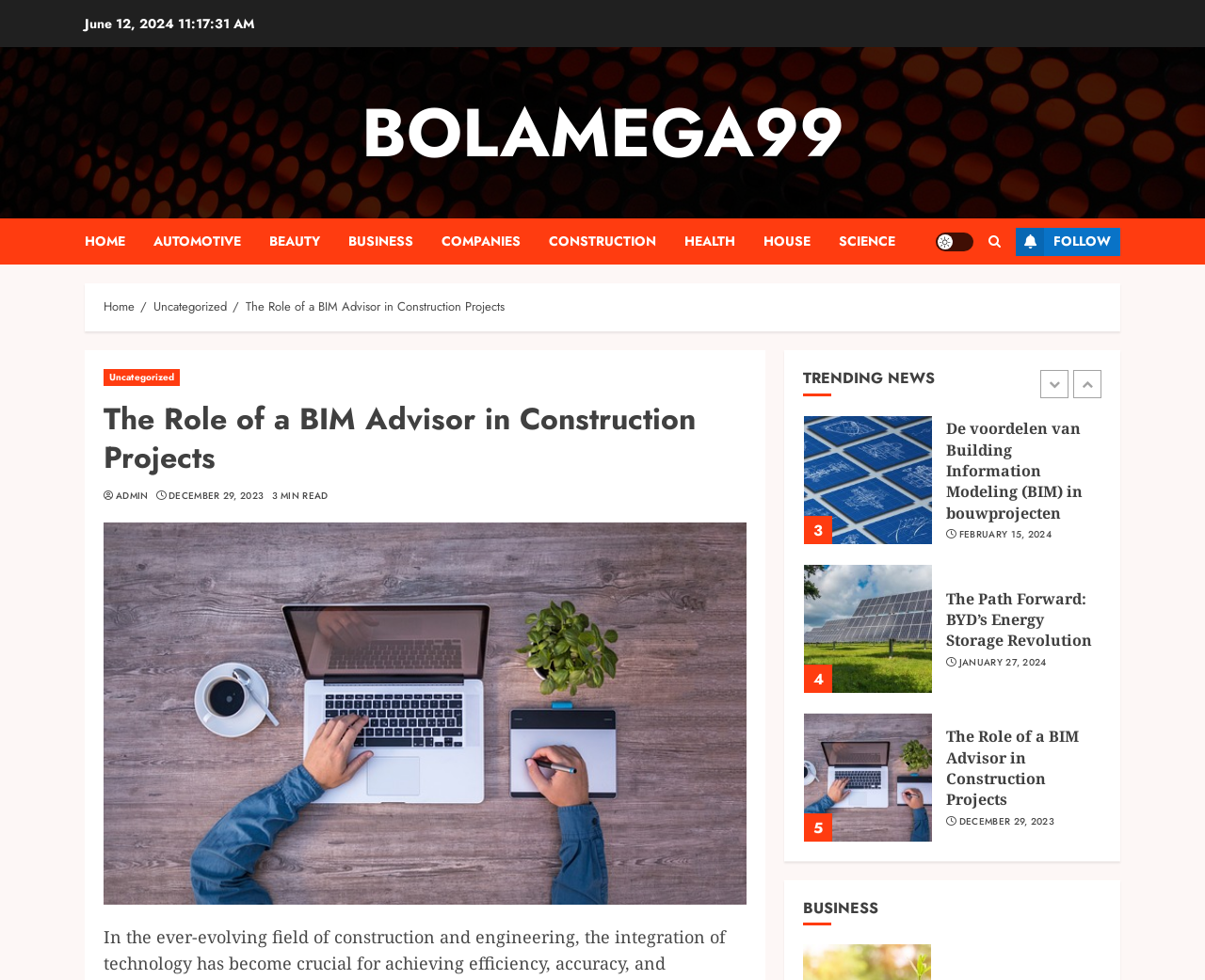Given the following UI element description: "Light/Dark Button", find the bounding box coordinates in the webpage screenshot.

[0.777, 0.237, 0.808, 0.256]